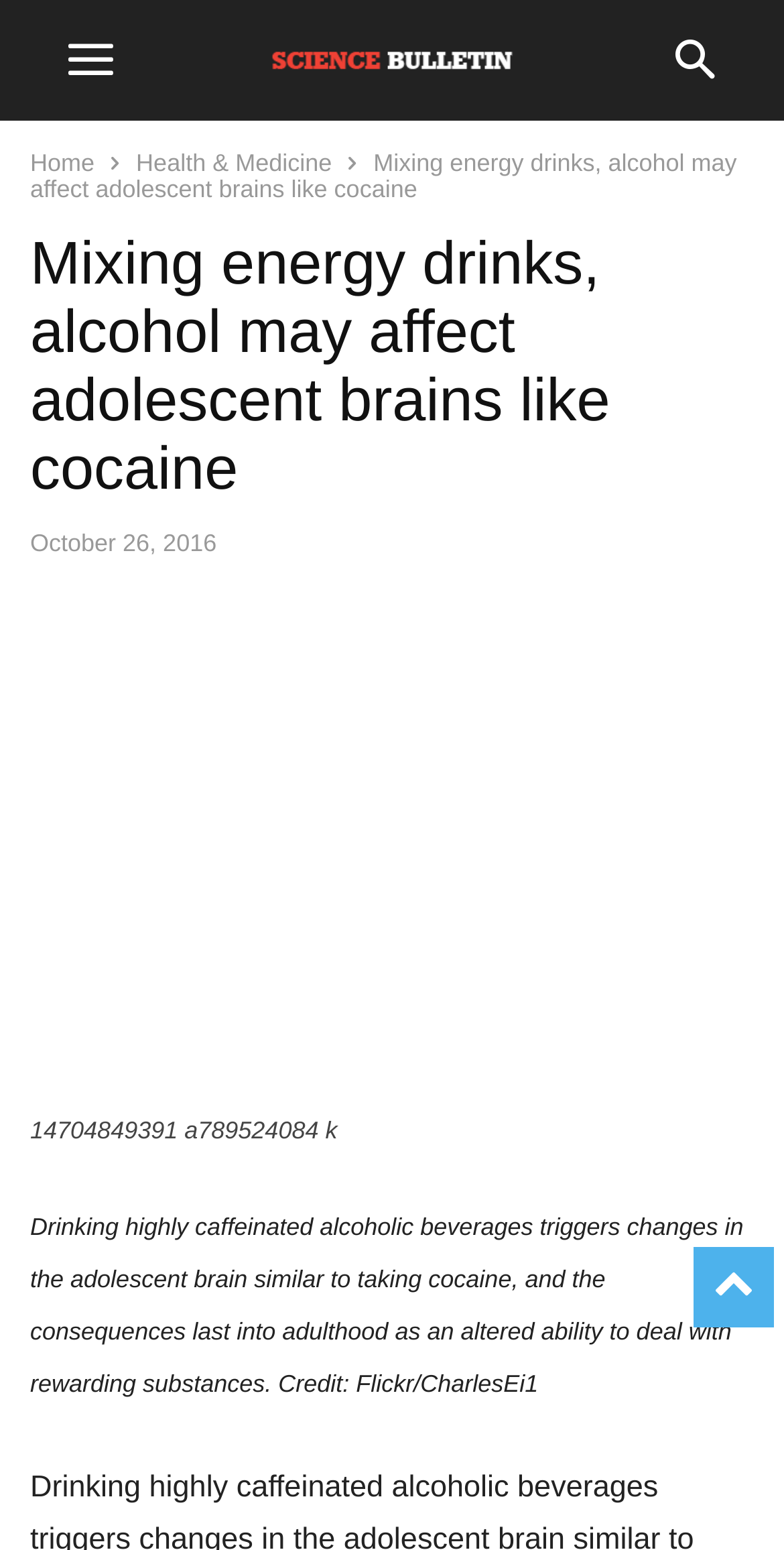Use a single word or phrase to answer the question: What is the name of the website?

Science Bulletin